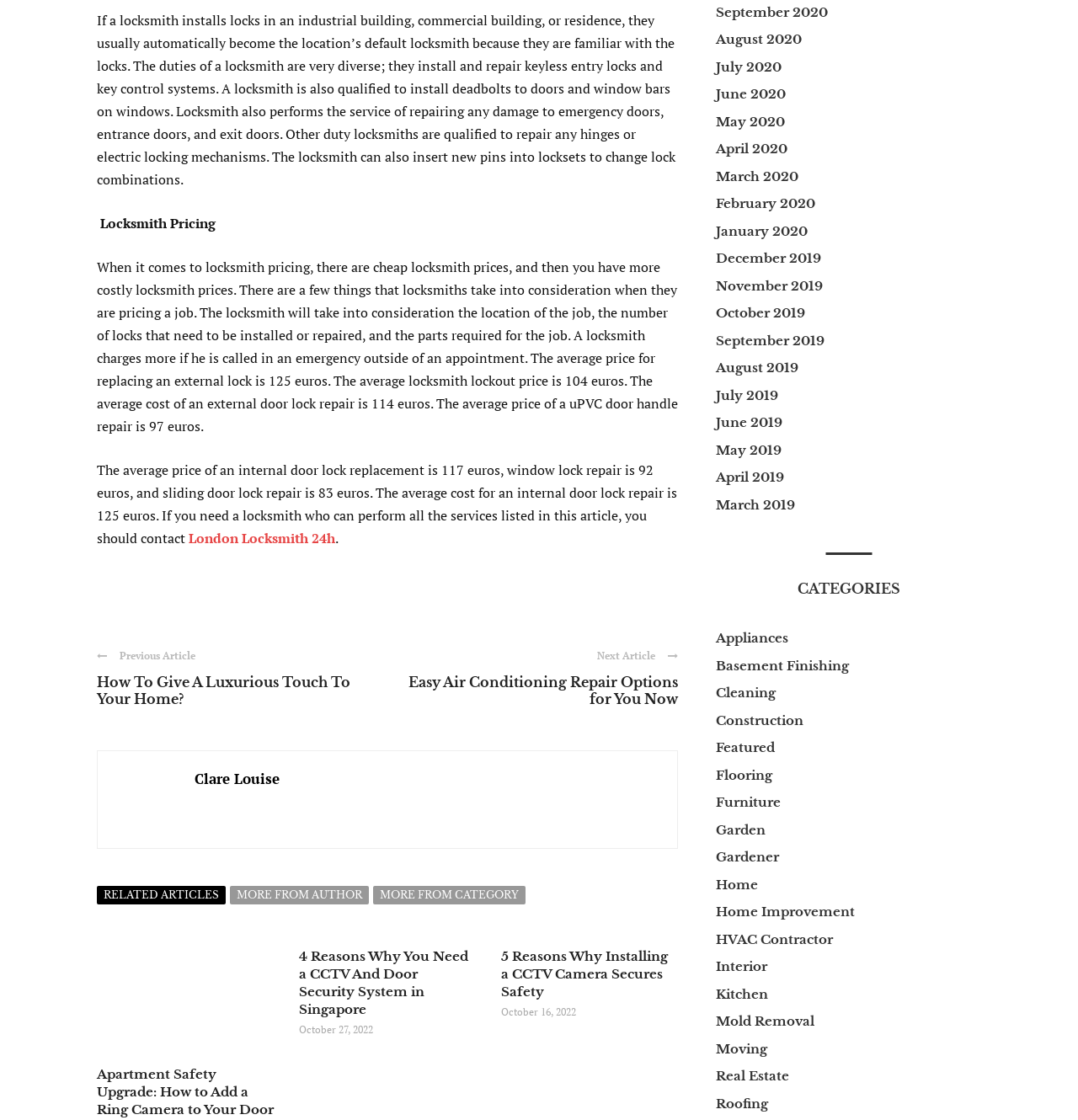Please determine the bounding box coordinates of the element to click in order to execute the following instruction: "Read 'Installing a Security Camera system'". The coordinates should be four float numbers between 0 and 1, specified as [left, top, right, bottom].

[0.09, 0.834, 0.254, 0.939]